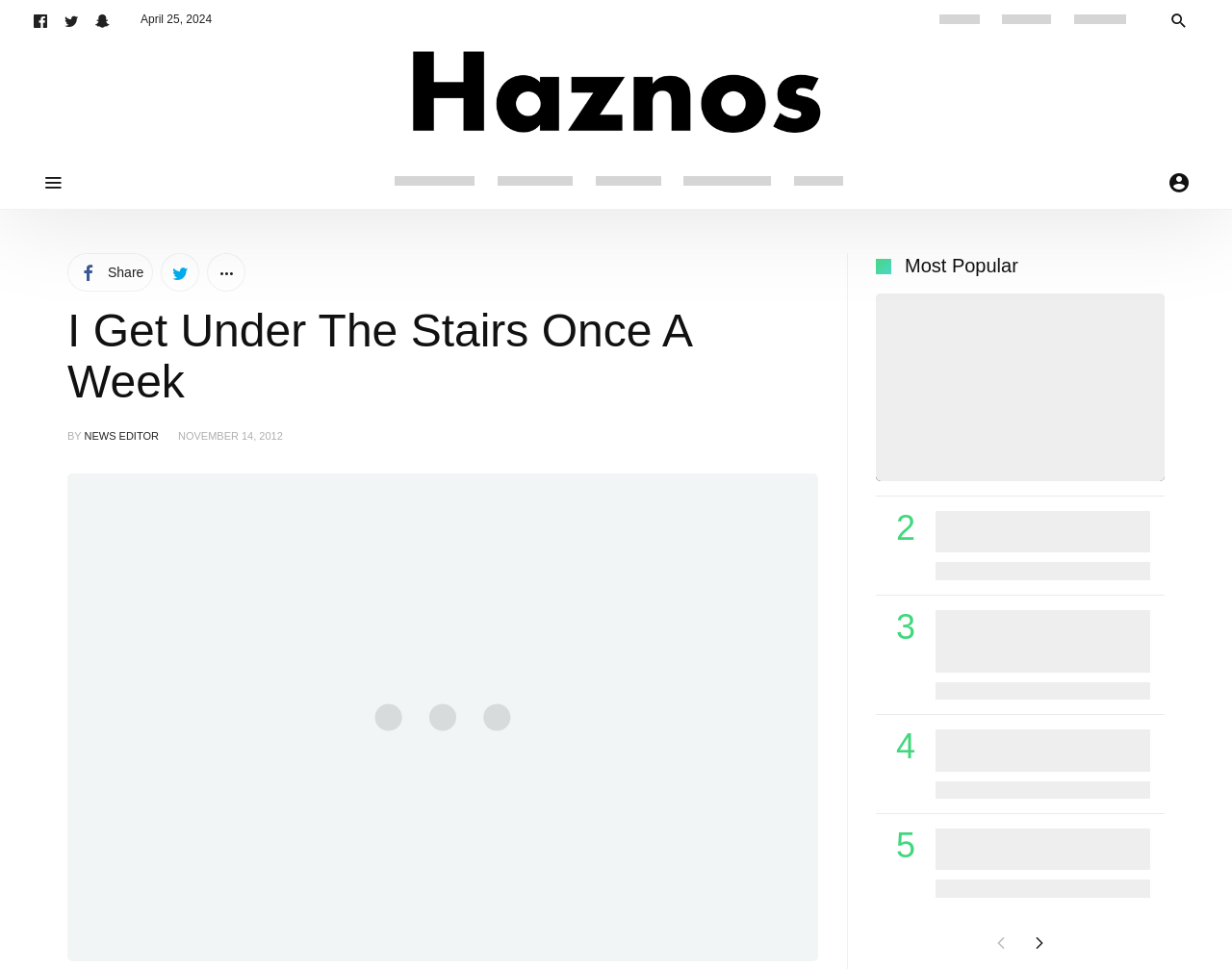Please specify the bounding box coordinates of the area that should be clicked to accomplish the following instruction: "Read the article 'What You Should Know About Breast Enlargements'". The coordinates should consist of four float numbers between 0 and 1, i.e., [left, top, right, bottom].

[0.759, 0.412, 0.925, 0.451]